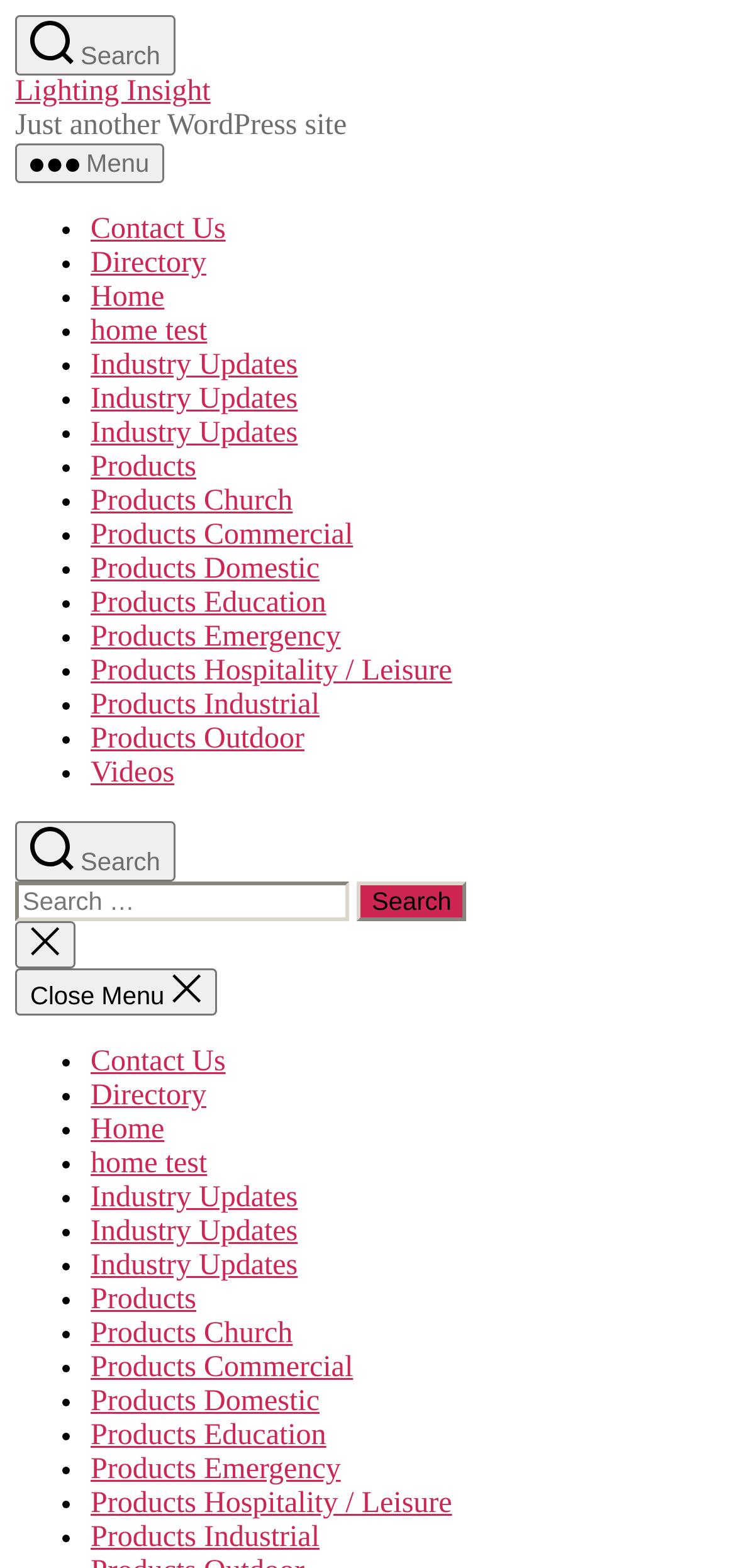Locate the bounding box coordinates of the area you need to click to fulfill this instruction: 'Search for something'. The coordinates must be in the form of four float numbers ranging from 0 to 1: [left, top, right, bottom].

[0.021, 0.562, 0.474, 0.587]